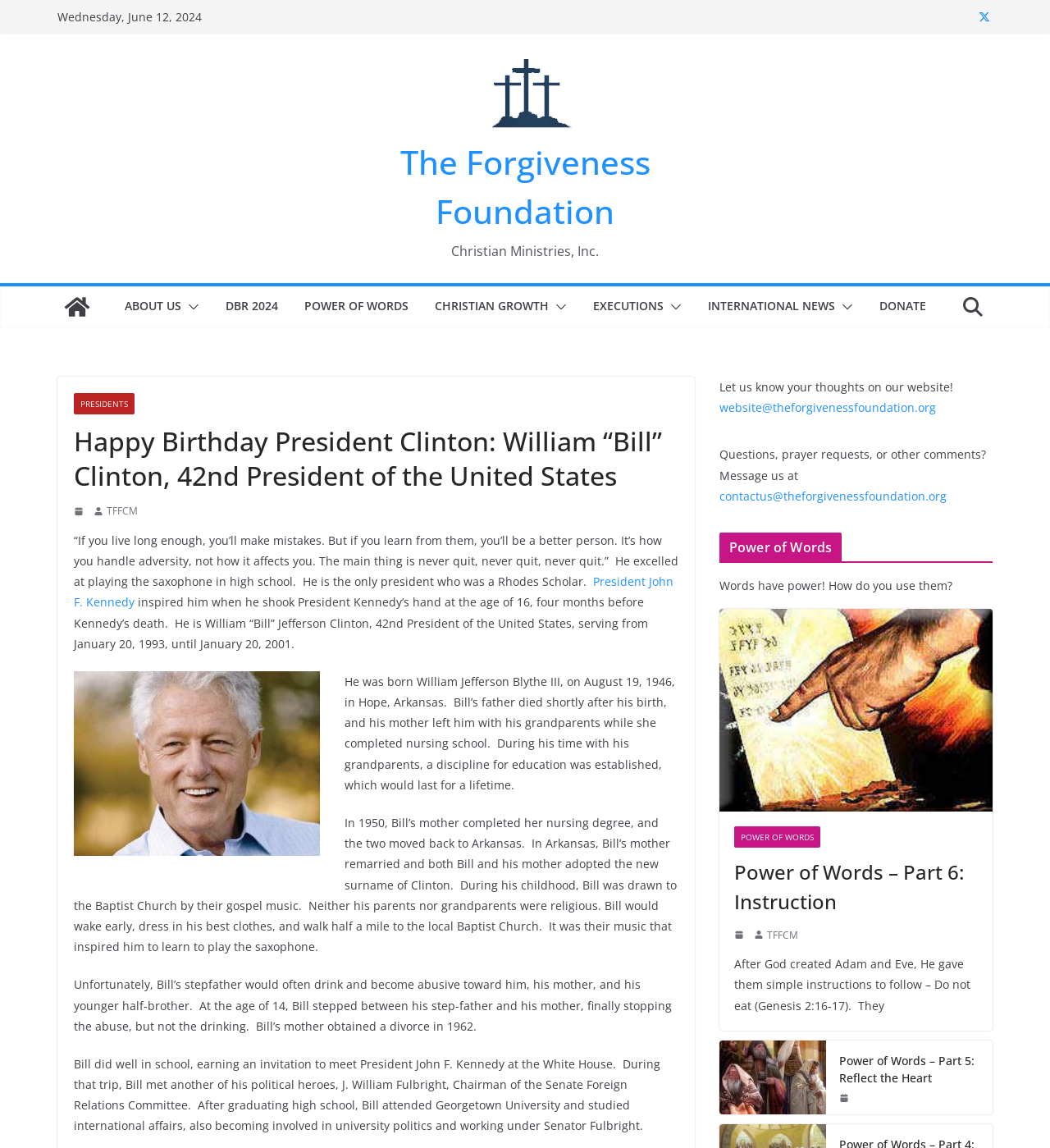What is the date of birth of Bill Clinton?
Refer to the image and respond with a one-word or short-phrase answer.

August 19, 1946